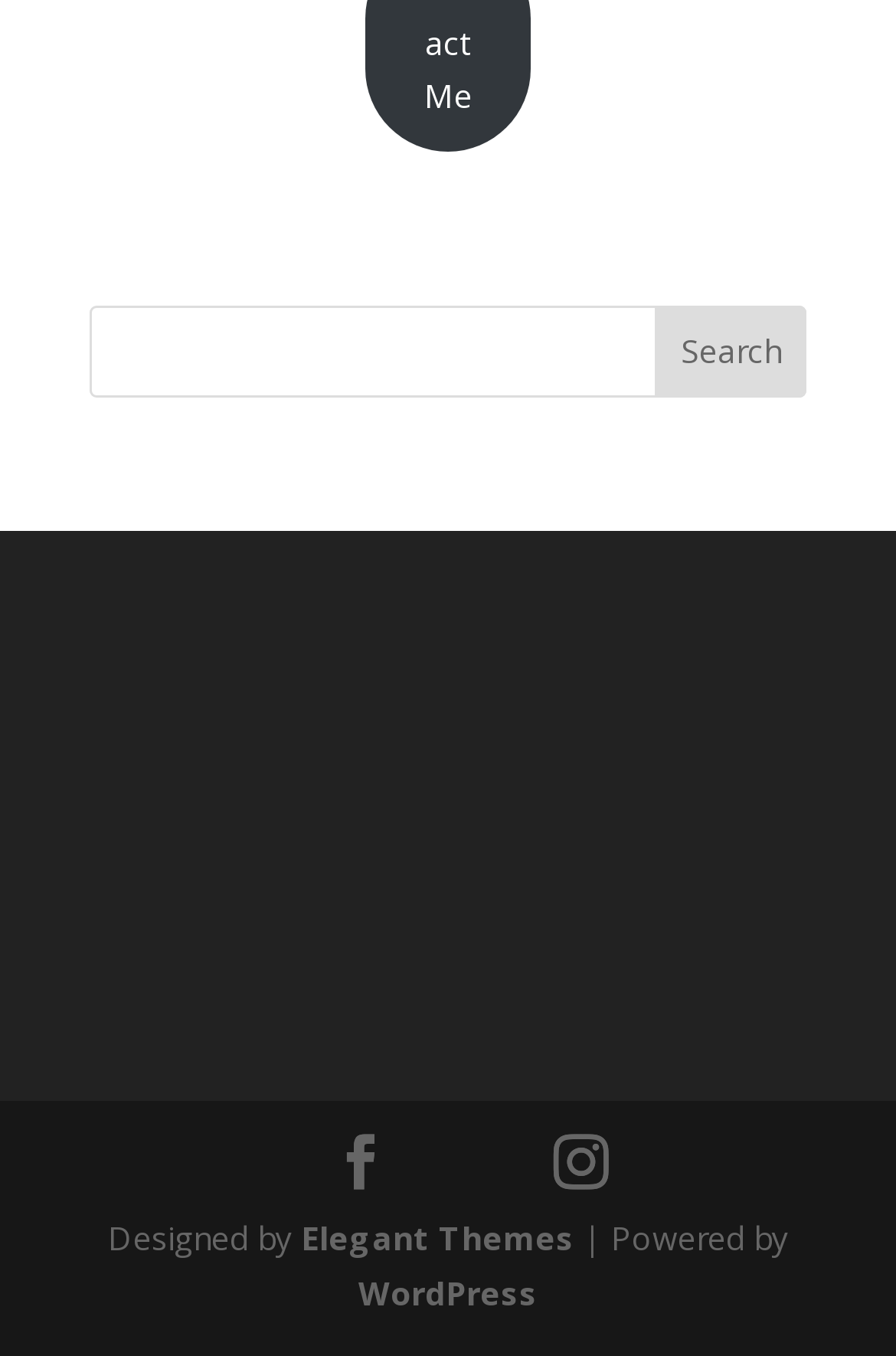Bounding box coordinates are to be given in the format (top-left x, top-left y, bottom-right x, bottom-right y). All values must be floating point numbers between 0 and 1. Provide the bounding box coordinate for the UI element described as: parent_node: Search name="s"

[0.1, 0.225, 0.9, 0.293]